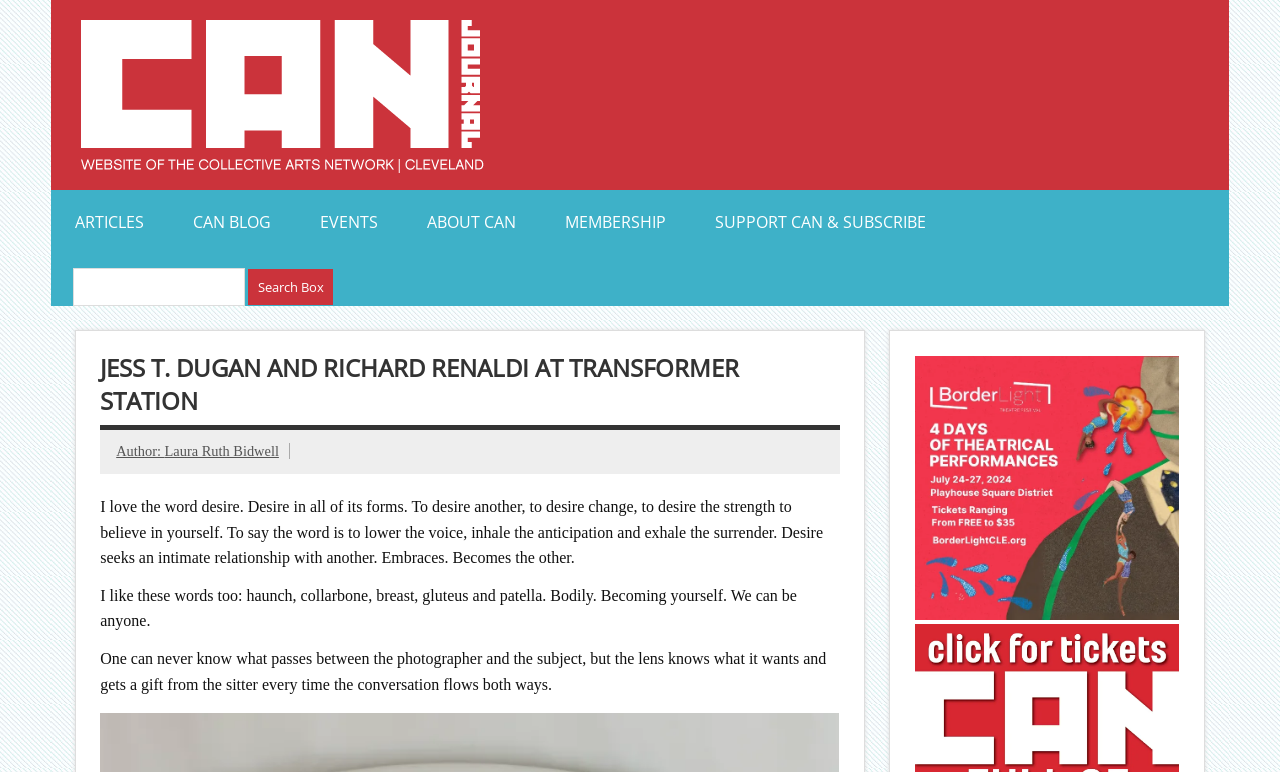Summarize the webpage comprehensively, mentioning all visible components.

The webpage appears to be an article or blog post about an art exhibition featuring the work of Jess T. Dugan and Richard Renaldi at Transformer Station, as indicated by the heading. At the top of the page, there is a logo image of Collective Arts Network – CAN Journal, accompanied by a row of navigation links, including ARTICLES, CAN BLOG, EVENTS, ABOUT CAN, MEMBERSHIP, and SUPPORT CAN & SUBSCRIBE.

Below the navigation links, there is a search bar with a textbox and a search button. The main content of the page begins with a heading that announces the exhibition, followed by a link indicating the author of the article, Laura Ruth Bidwell.

The article itself is divided into three paragraphs of text. The first paragraph discusses the concept of desire, describing it as a powerful force that seeks intimate relationships with others. The second paragraph expresses the author's fondness for certain words related to the body, such as haunch, collarbone, and patella, and how they relate to becoming oneself. The third paragraph reflects on the dynamic between a photographer and their subject, suggesting that the lens captures a unique gift from the sitter every time they interact.

At the bottom of the page, there is a link, although its purpose is unclear. Overall, the webpage has a clean and simple layout, with a focus on the written content and a few navigational elements.